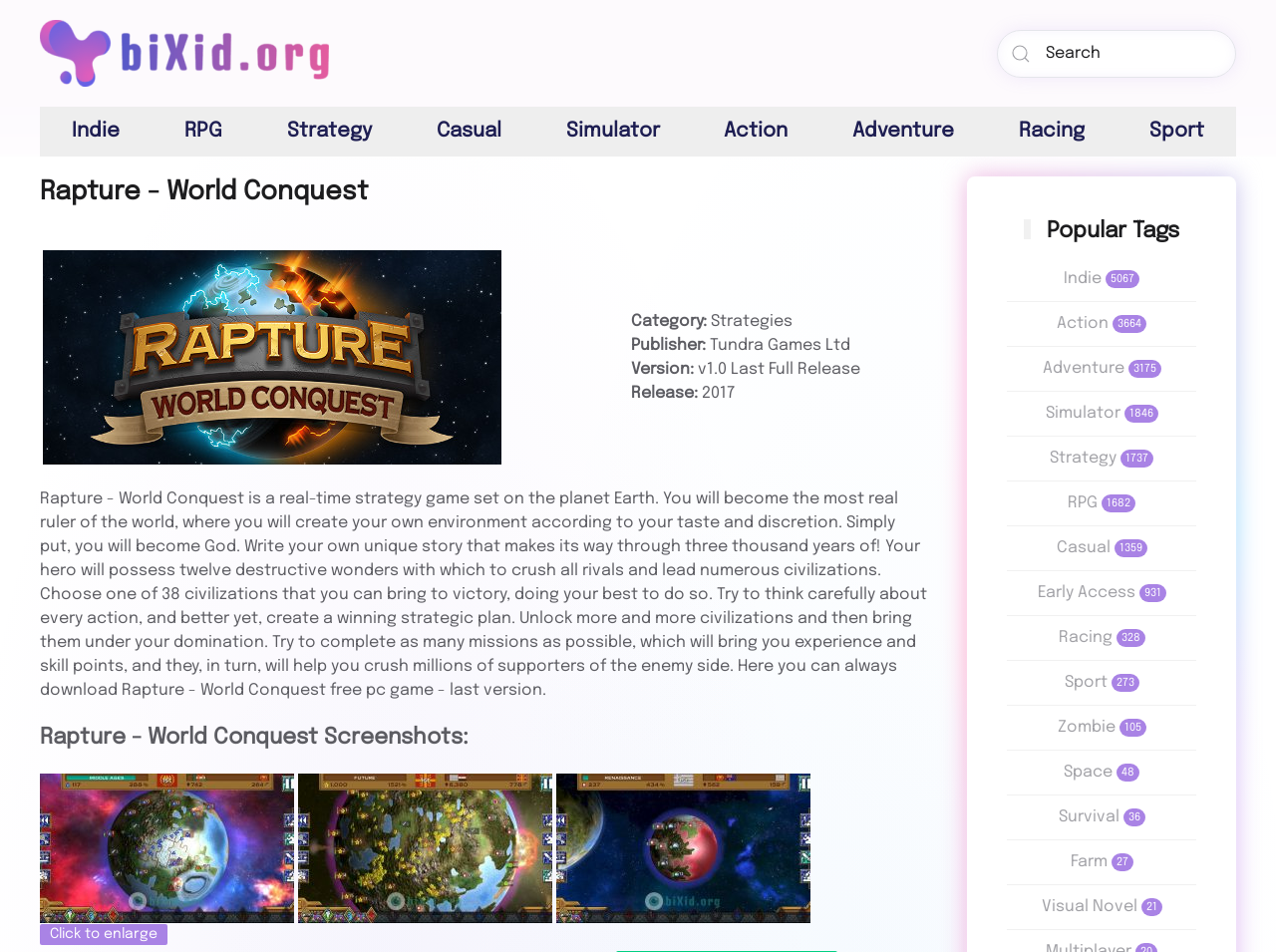Find and indicate the bounding box coordinates of the region you should select to follow the given instruction: "Click to enlarge screenshot".

[0.039, 0.974, 0.123, 0.989]